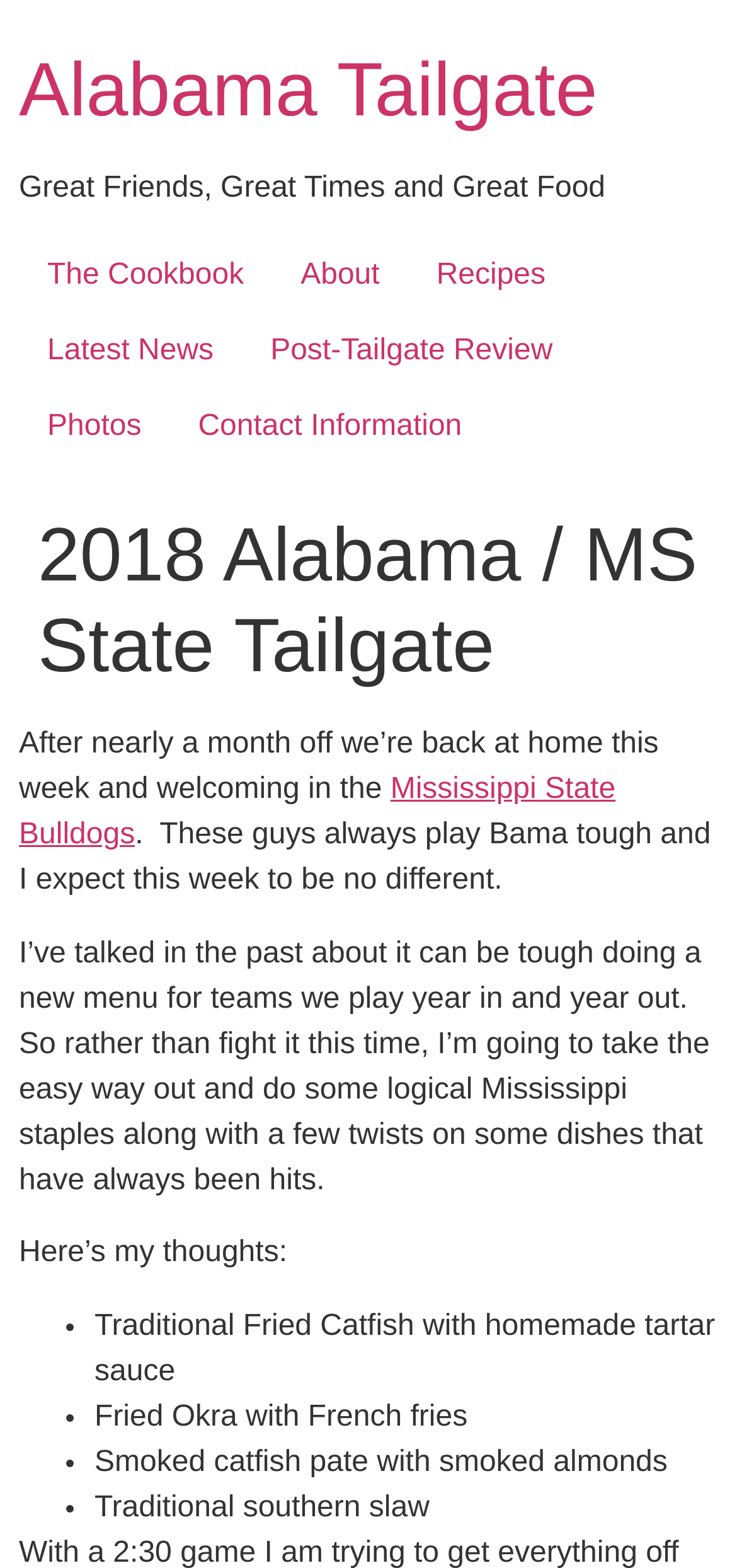Construct a comprehensive description capturing every detail on the webpage.

The webpage is about Alabama Tailgate, specifically focusing on the 2018 Alabama / MS State Tailgate event. At the top, there is a heading "Alabama Tailgate" with a link to the same title. Below it, there is a static text "Great Friends, Great Times and Great Food". 

On the top-left section, there are several links, including "The Cookbook", "About", "Recipes", "Latest News", "Post-Tailgate Review", "Photos", and "Contact Information". These links are arranged horizontally, with "The Cookbook" on the left and "Contact Information" on the right.

Below these links, there is a header section with a heading "2018 Alabama / MS State Tailgate". 

The main content of the webpage starts with a static text describing the upcoming game against Mississippi State Bulldogs. The text mentions that the team always plays tough against Alabama and expects this week to be no different. 

The author then explains that they will be taking an easy approach to the menu by incorporating traditional Mississippi dishes with some twists. The menu items are listed in bullet points, including traditional fried catfish, fried okra, smoked catfish pate, and traditional southern slaw.